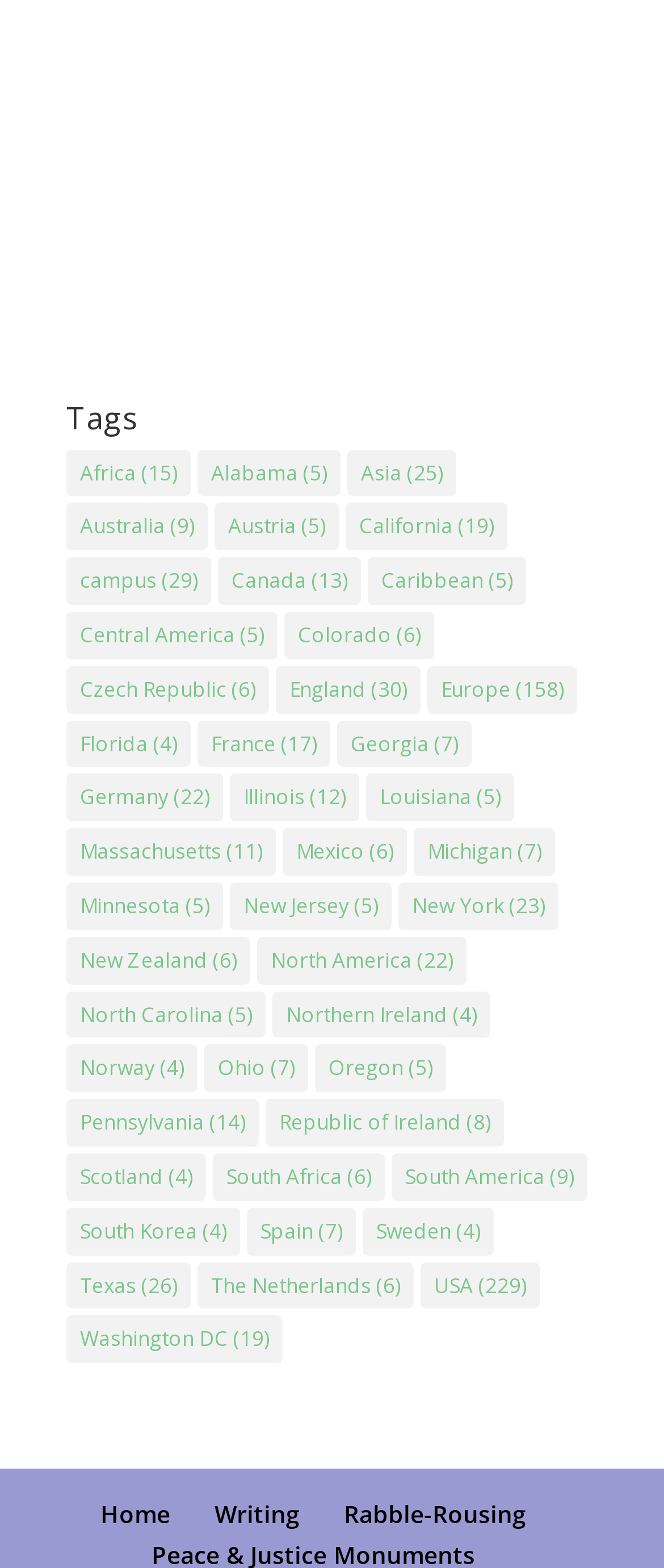Locate the bounding box of the UI element with the following description: "Republic of Ireland (8)".

[0.4, 0.701, 0.759, 0.731]